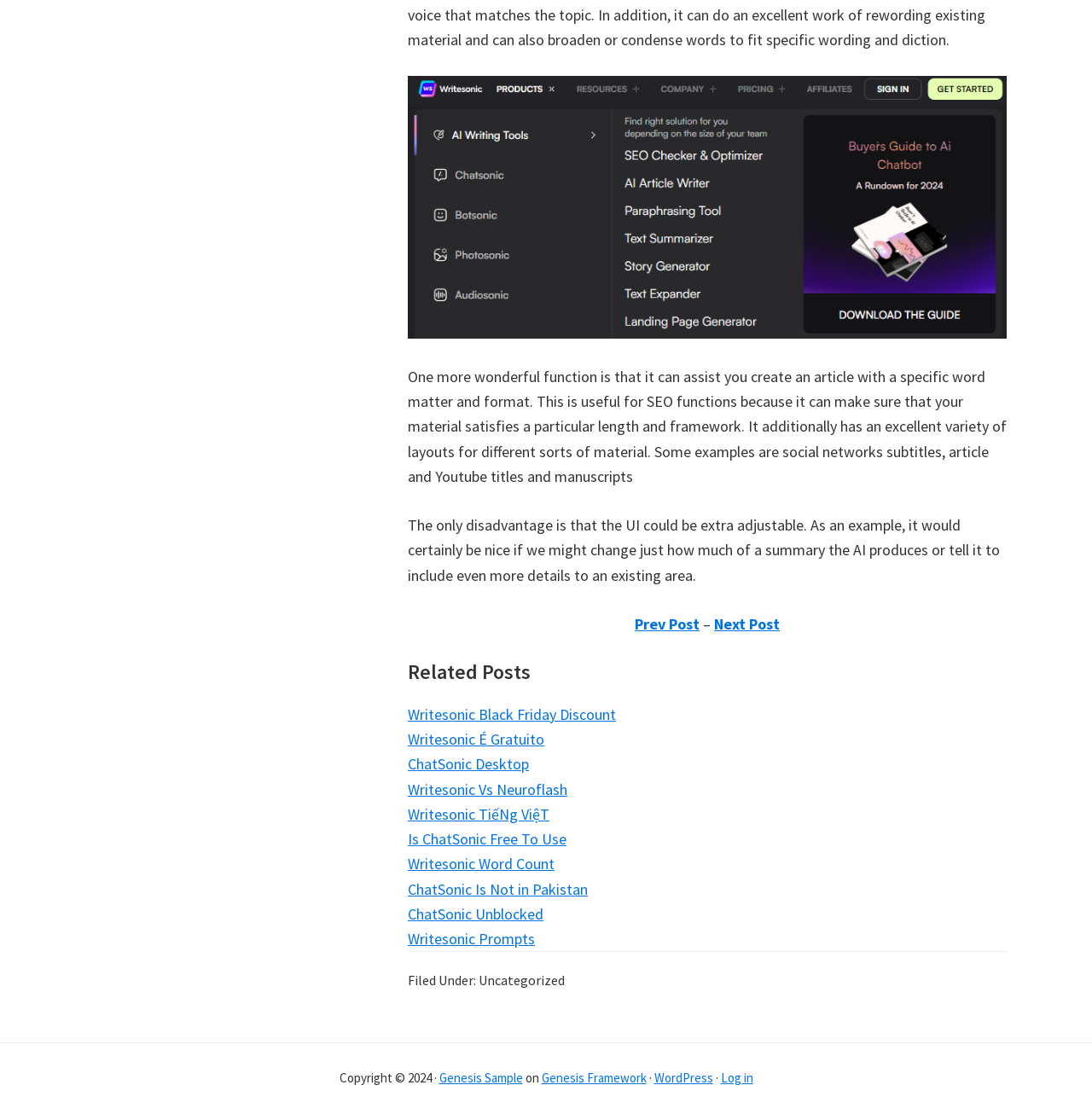Find and indicate the bounding box coordinates of the region you should select to follow the given instruction: "visit 'Writesonic Black Friday Discount'".

[0.373, 0.632, 0.564, 0.65]